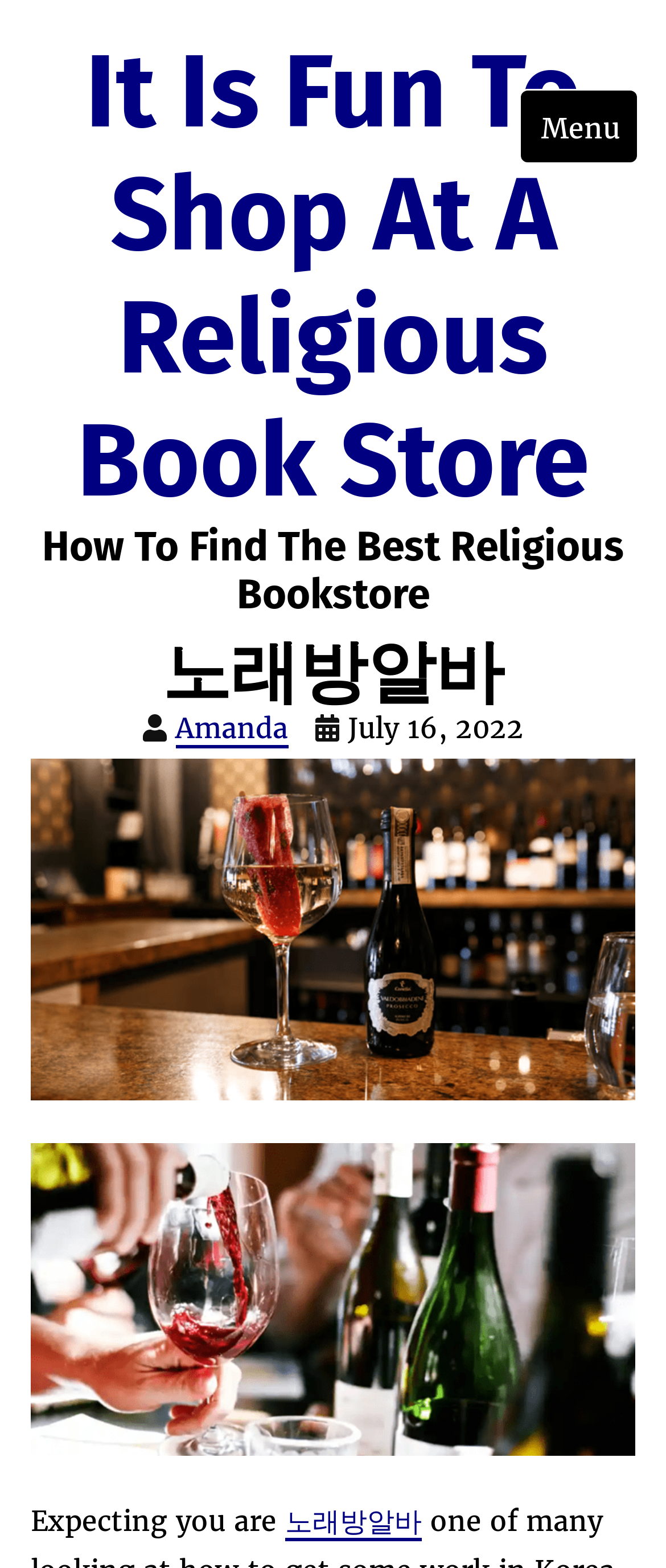Please identify the primary heading of the webpage and give its text content.

It Is Fun To Shop At A Religious Book Store